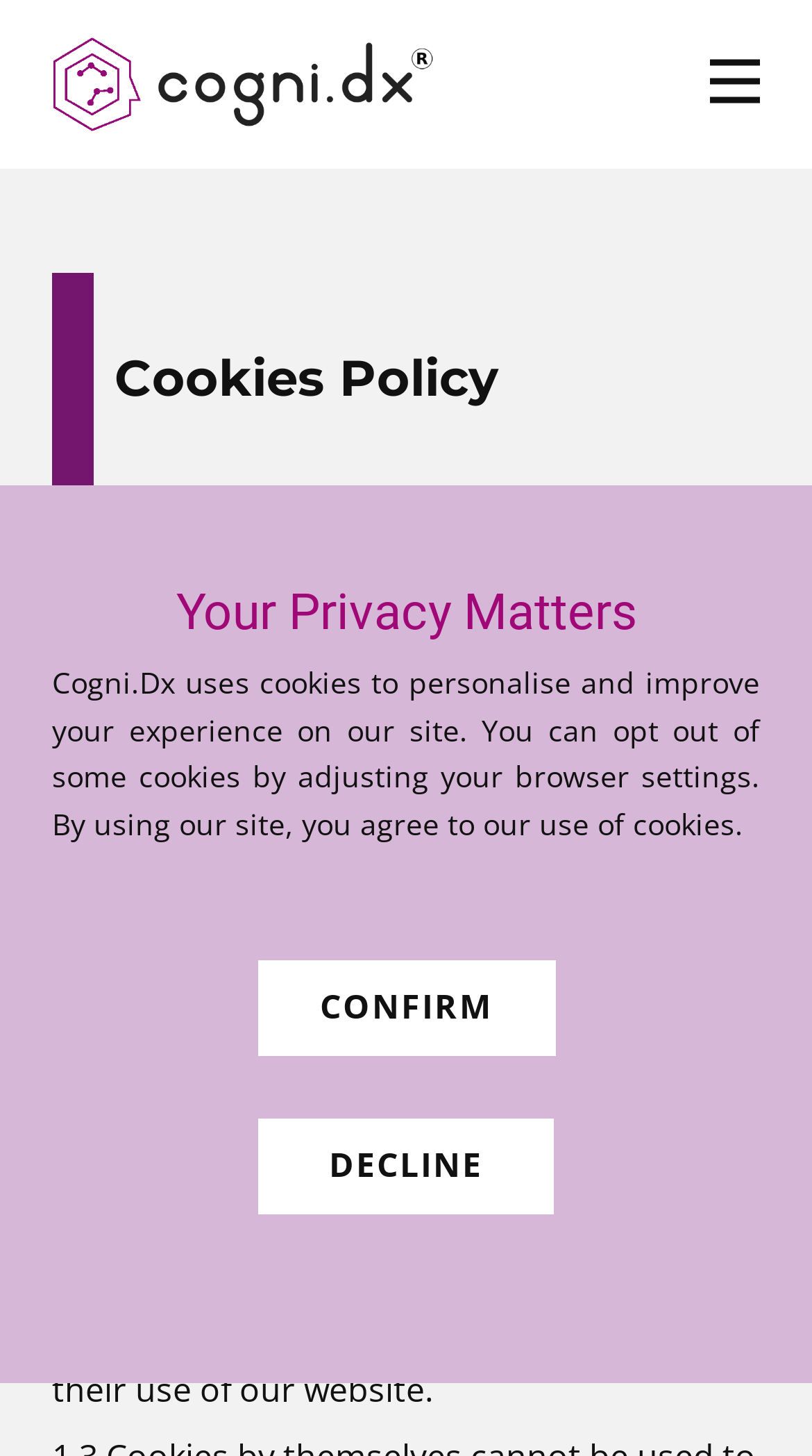Provide a brief response using a word or short phrase to this question:
What information does the web server log?

Pages viewed, IP addresses, browsers